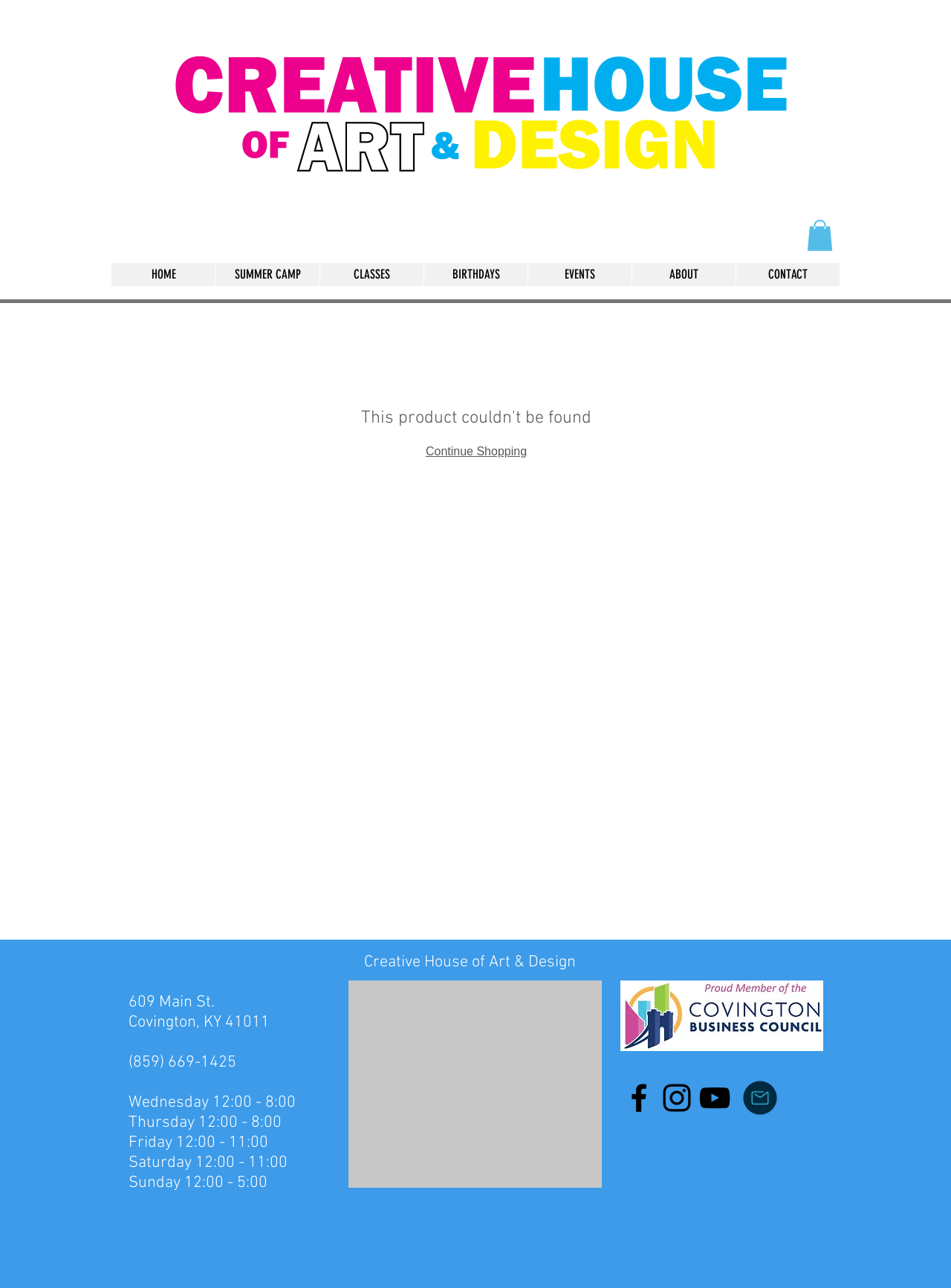What is the social media platform with a YouTube logo?
Please respond to the question thoroughly and include all relevant details.

I found the answer by looking at the social bar section of the page which contains links to various social media platforms. One of the links has an image with the text 'YouTube'.